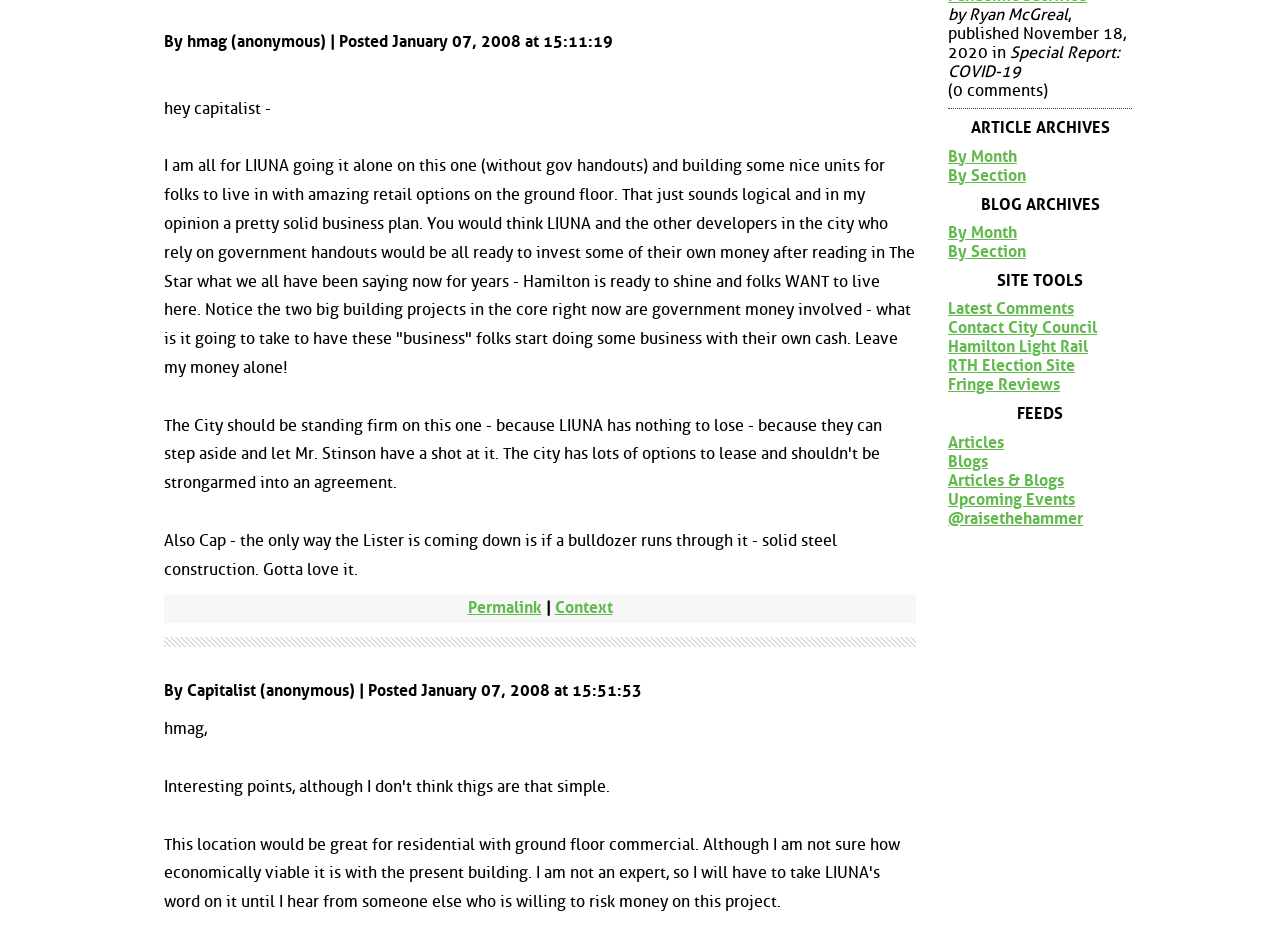What is the date of the comment by hmag?
Provide an in-depth and detailed answer to the question.

I found the date of the comment by looking at the text 'By hmag (anonymous) | Posted January 07, 2008 at 15:11:19' which is located at the top of the comment, indicating that the comment was posted on January 07, 2008.